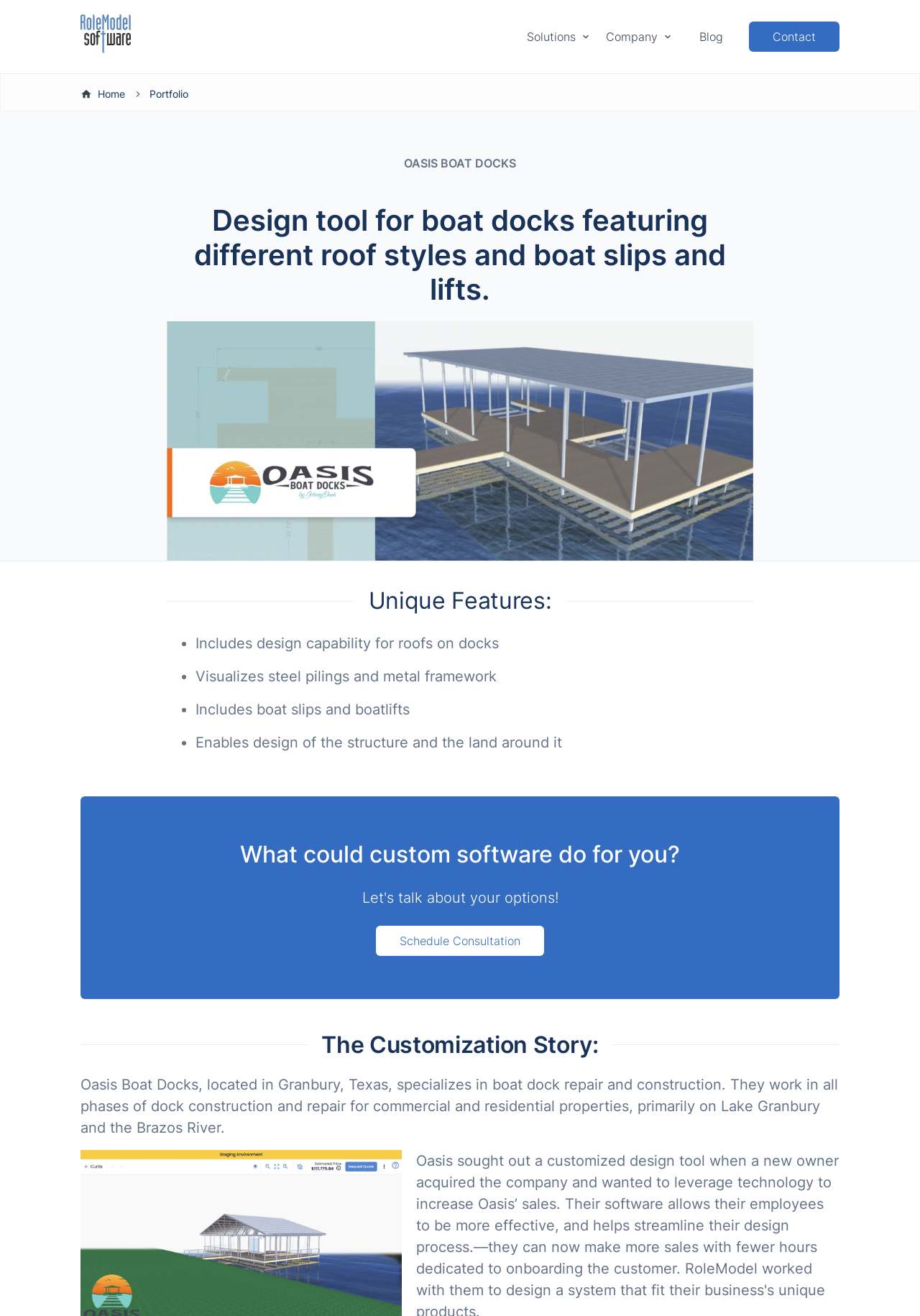Please provide a brief answer to the question using only one word or phrase: 
What is the main purpose of the design tool?

Design boat docks